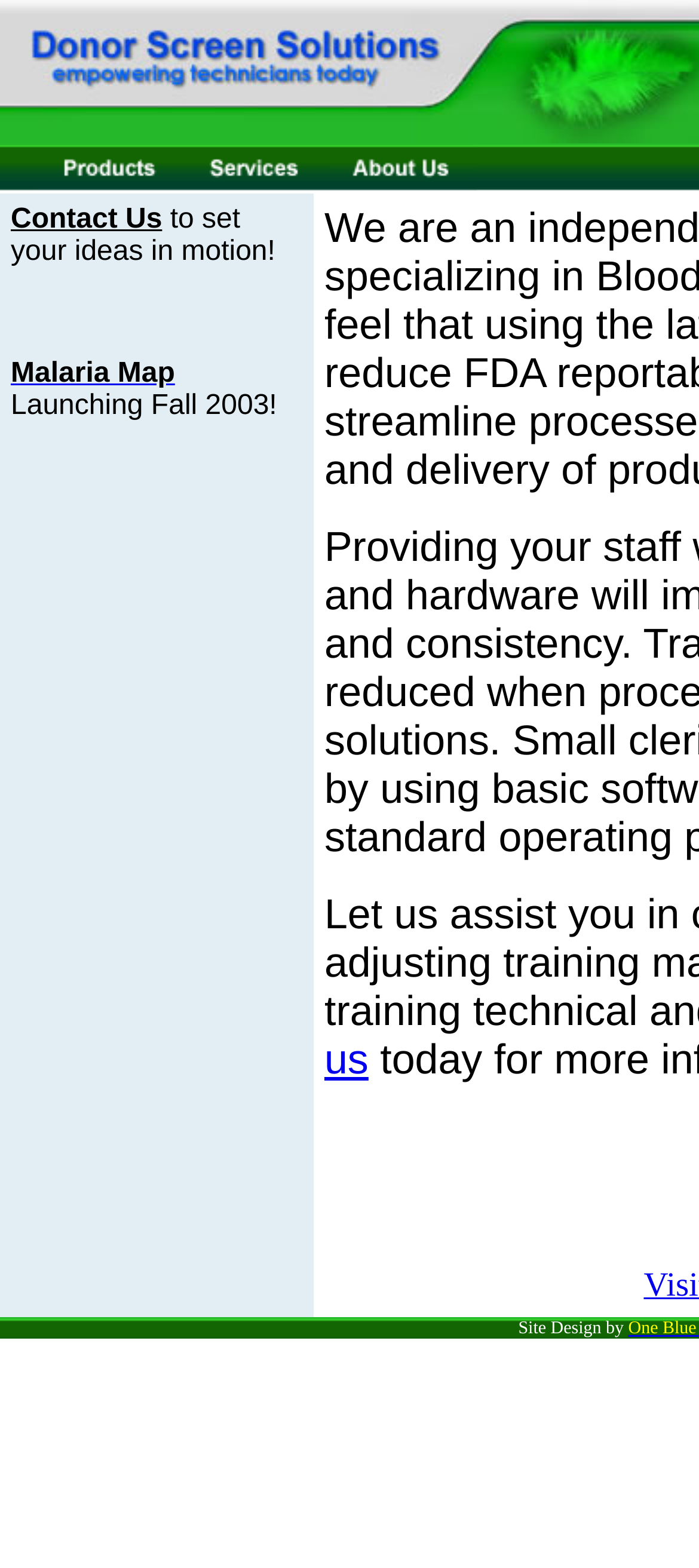Please find the bounding box for the UI element described by: "alt="Class Descriptions" name="products"".

[0.051, 0.109, 0.262, 0.128]